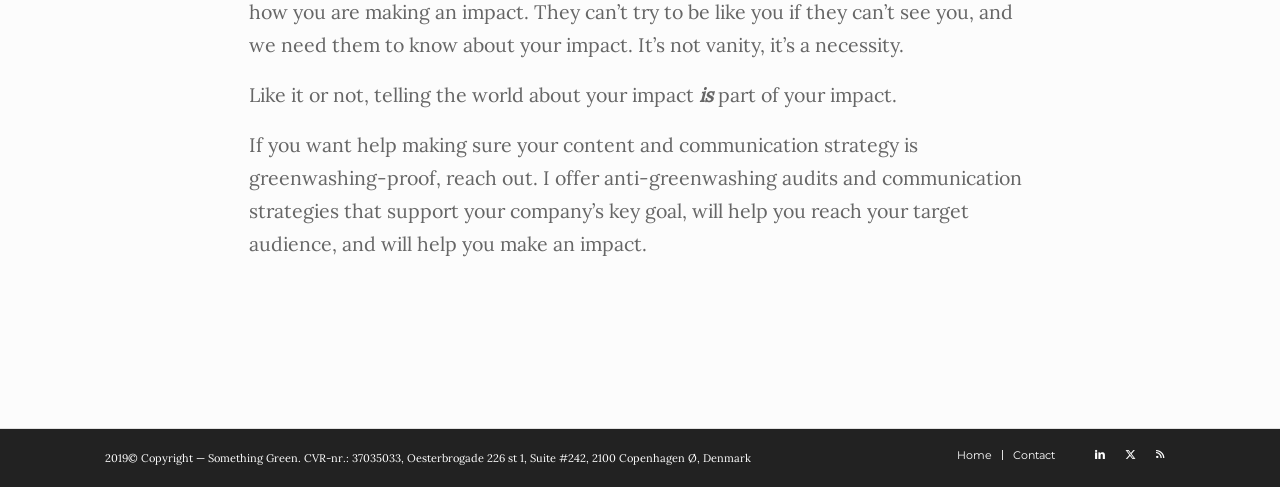Provide the bounding box coordinates of the UI element that matches the description: "Contact".

[0.791, 0.92, 0.824, 0.949]